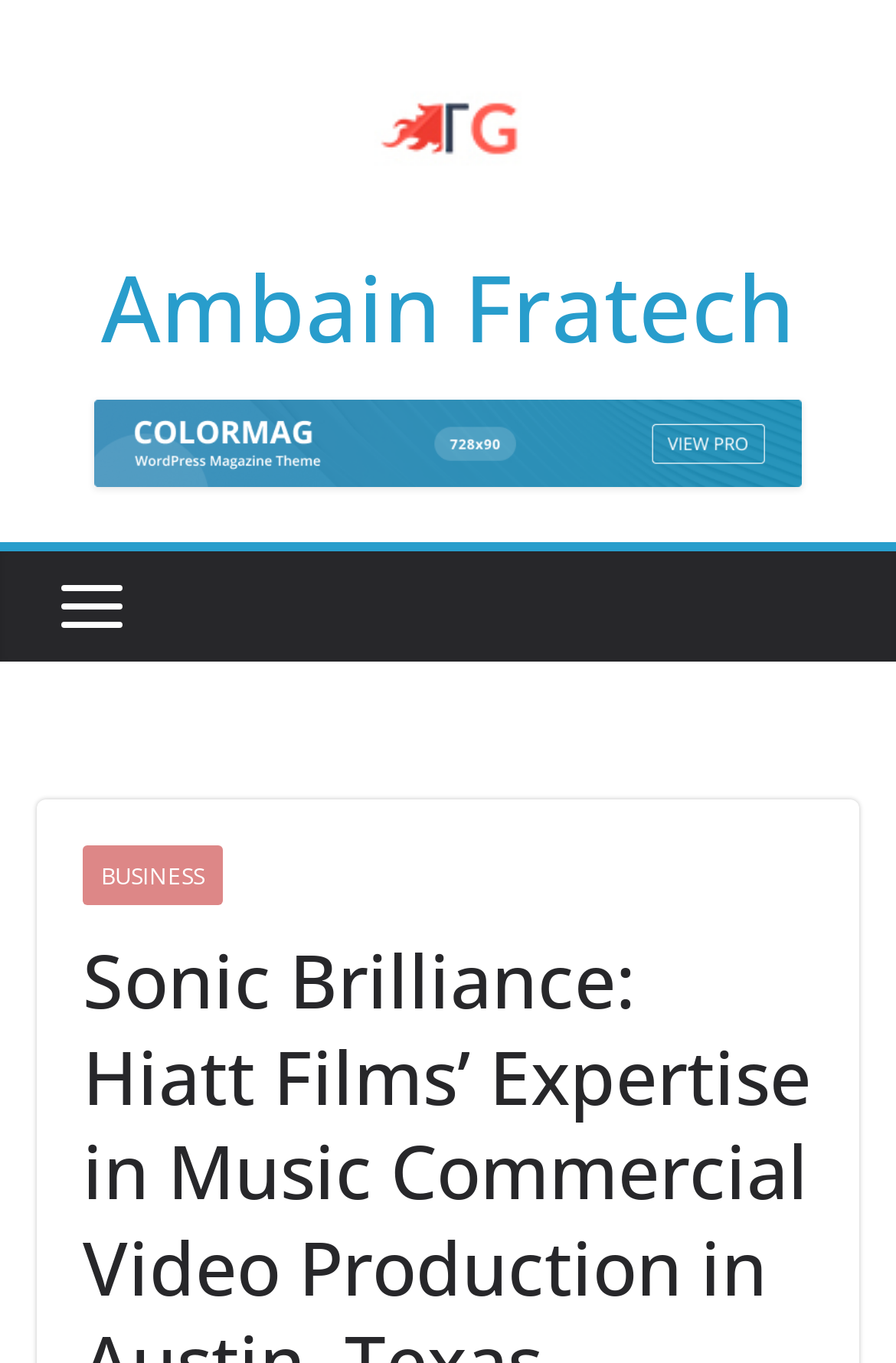Respond with a single word or phrase:
What is the category of the link 'BUSINESS'?

Navigation